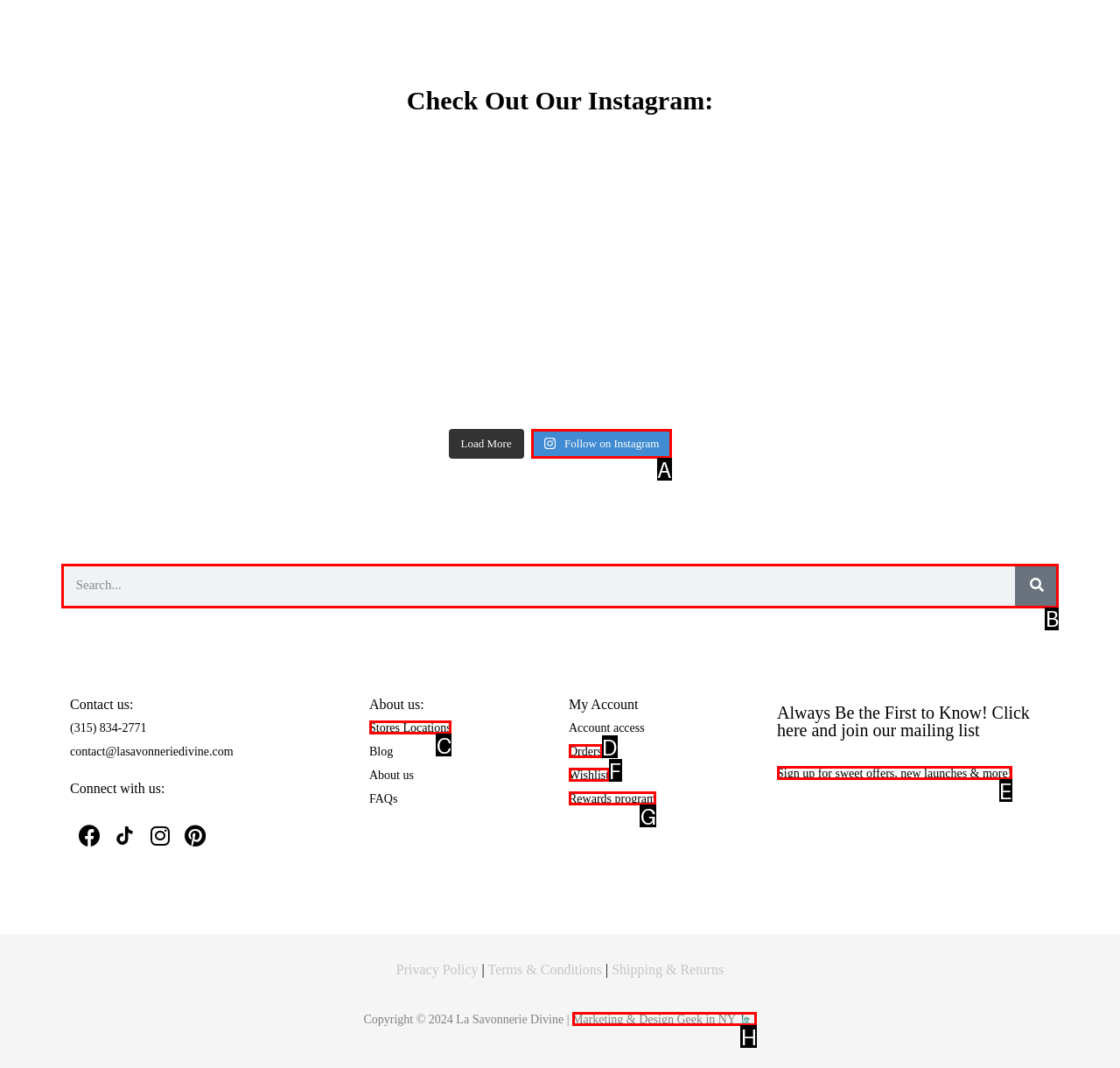Indicate the letter of the UI element that should be clicked to accomplish the task: Search for something. Answer with the letter only.

B